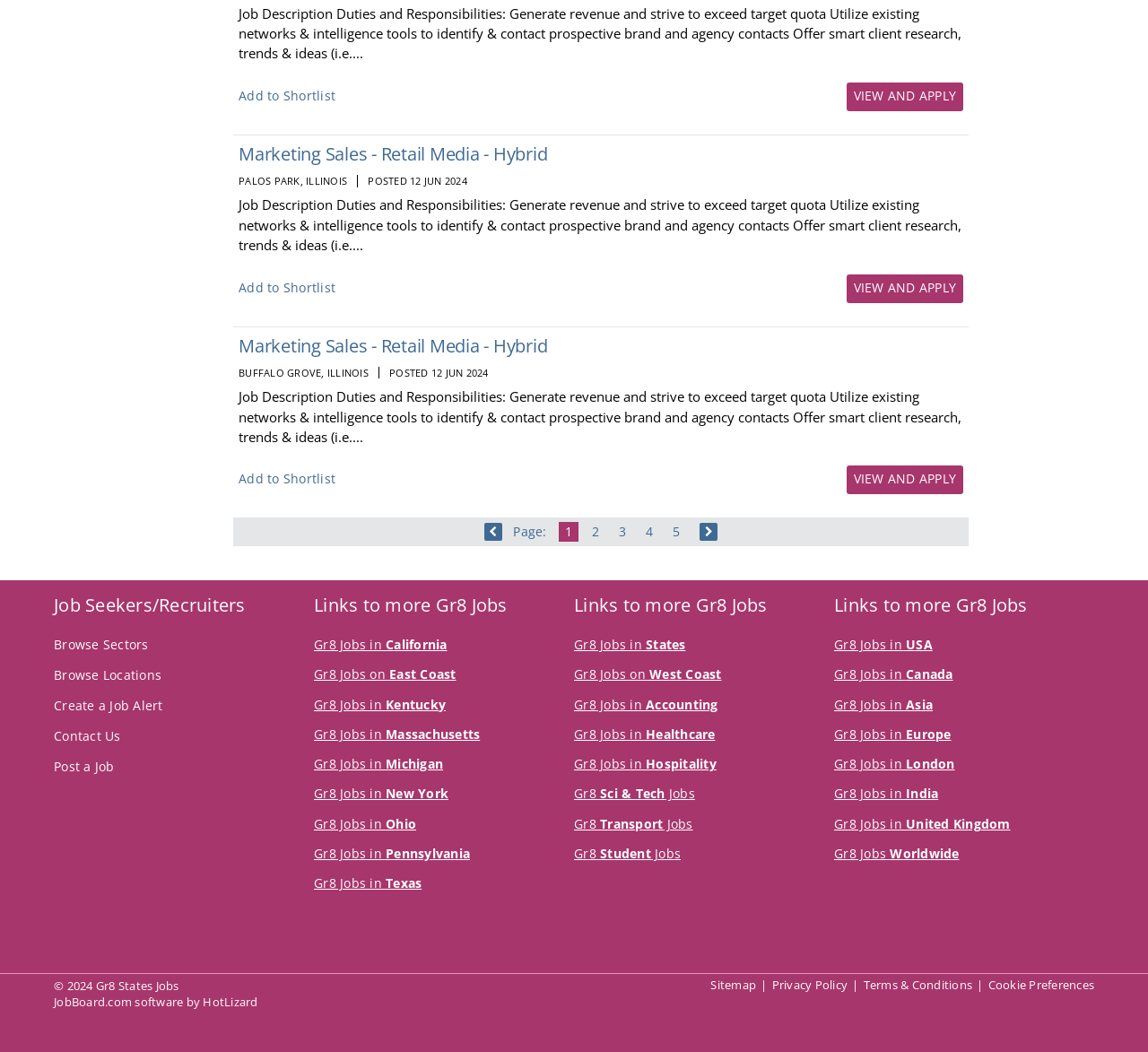What is the copyright year of the webpage?
Refer to the image and give a detailed response to the question.

I found the copyright year of the webpage by looking at the static text element at the bottom of the webpage. The element contains the copyright symbol and the year '2024', which indicates that the copyright year of the webpage is 2024.